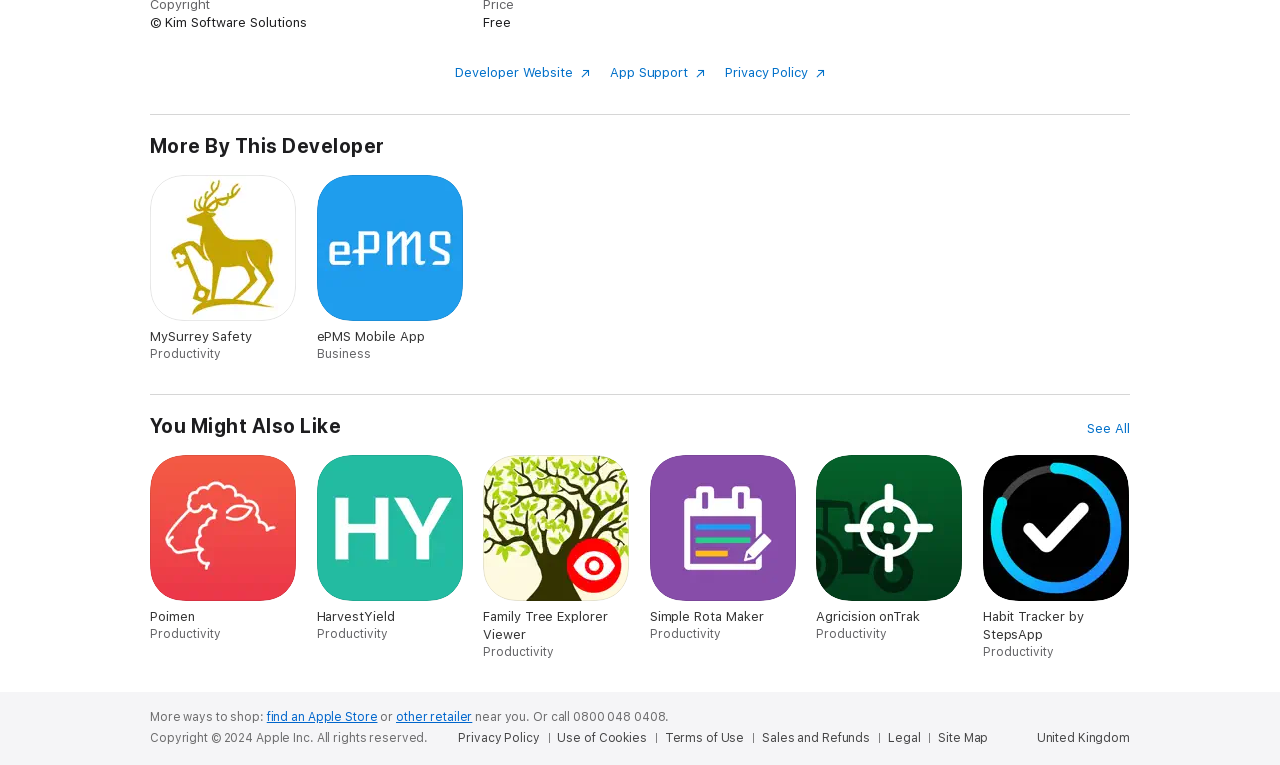Please provide the bounding box coordinates for the element that needs to be clicked to perform the following instruction: "See more recommendations". The coordinates should be given as four float numbers between 0 and 1, i.e., [left, top, right, bottom].

[0.85, 0.549, 0.883, 0.573]